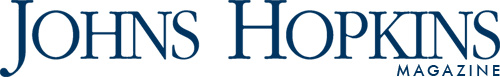Detail everything you observe in the image.

The image features the logo of "Johns Hopkins Magazine," elegantly displayed in a sophisticated serif font. The logo reflects the publication's identity, which is associated with academic rigor and a commitment to informing the community about research, events, and stories relevant to the Johns Hopkins University network. Positioned prominently, this logo serves as a visual anchor for the content that explores innovative ideas and significant contributions to various fields, including science and education. The association with Johns Hopkins underscores the magazine's relevance in disseminating knowledge generated by one of the leading research institutions.